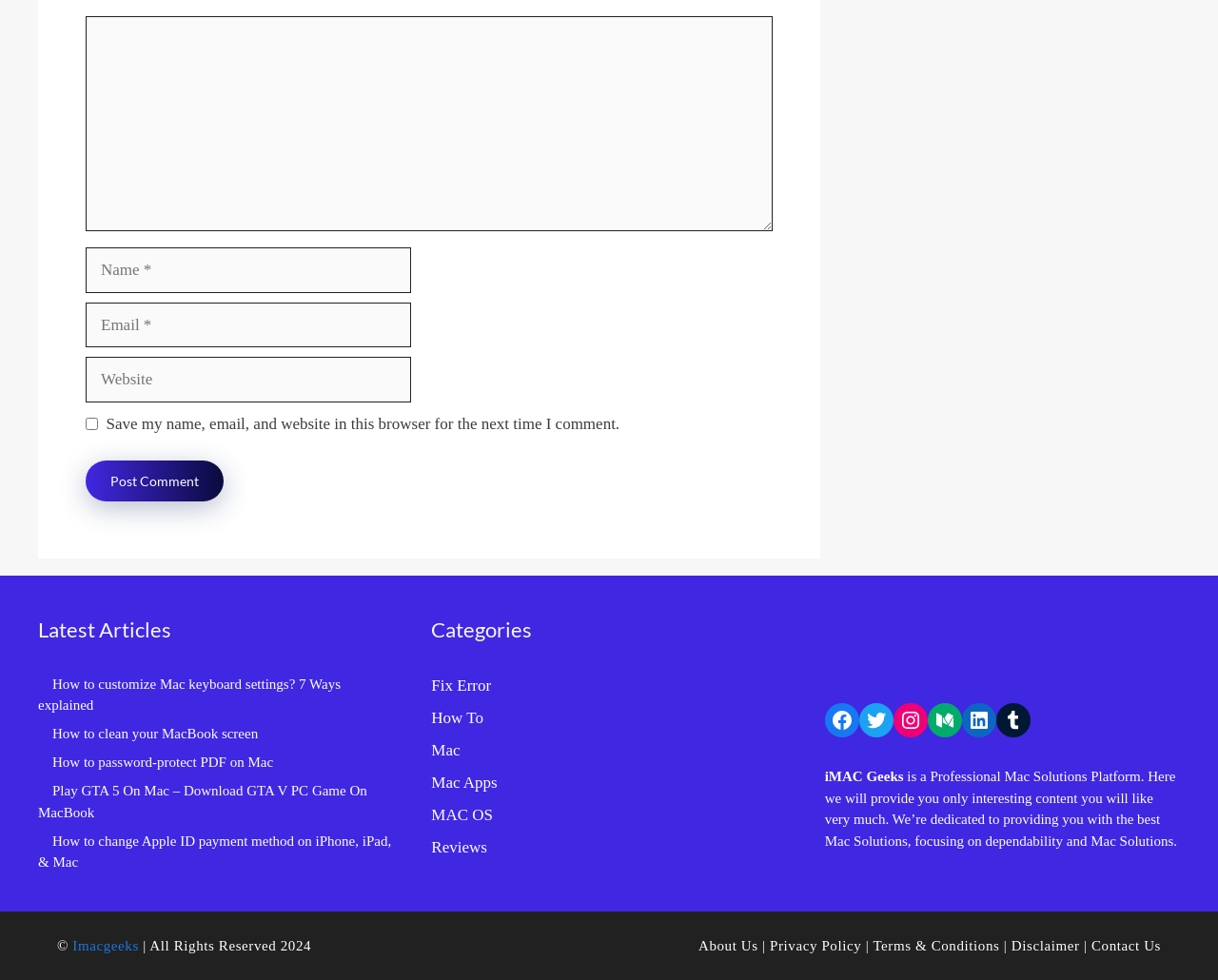What is the category of the article 'How to customize Mac keyboard settings?'
From the details in the image, provide a complete and detailed answer to the question.

The article 'How to customize Mac keyboard settings?' is listed under the 'Latest Articles' section, and its category can be determined by looking at the 'Categories' section, which includes links to categories such as 'Fix Error', 'How To', 'Mac', etc. Since the article title matches the category name, it can be inferred that the category of this article is 'How To'.